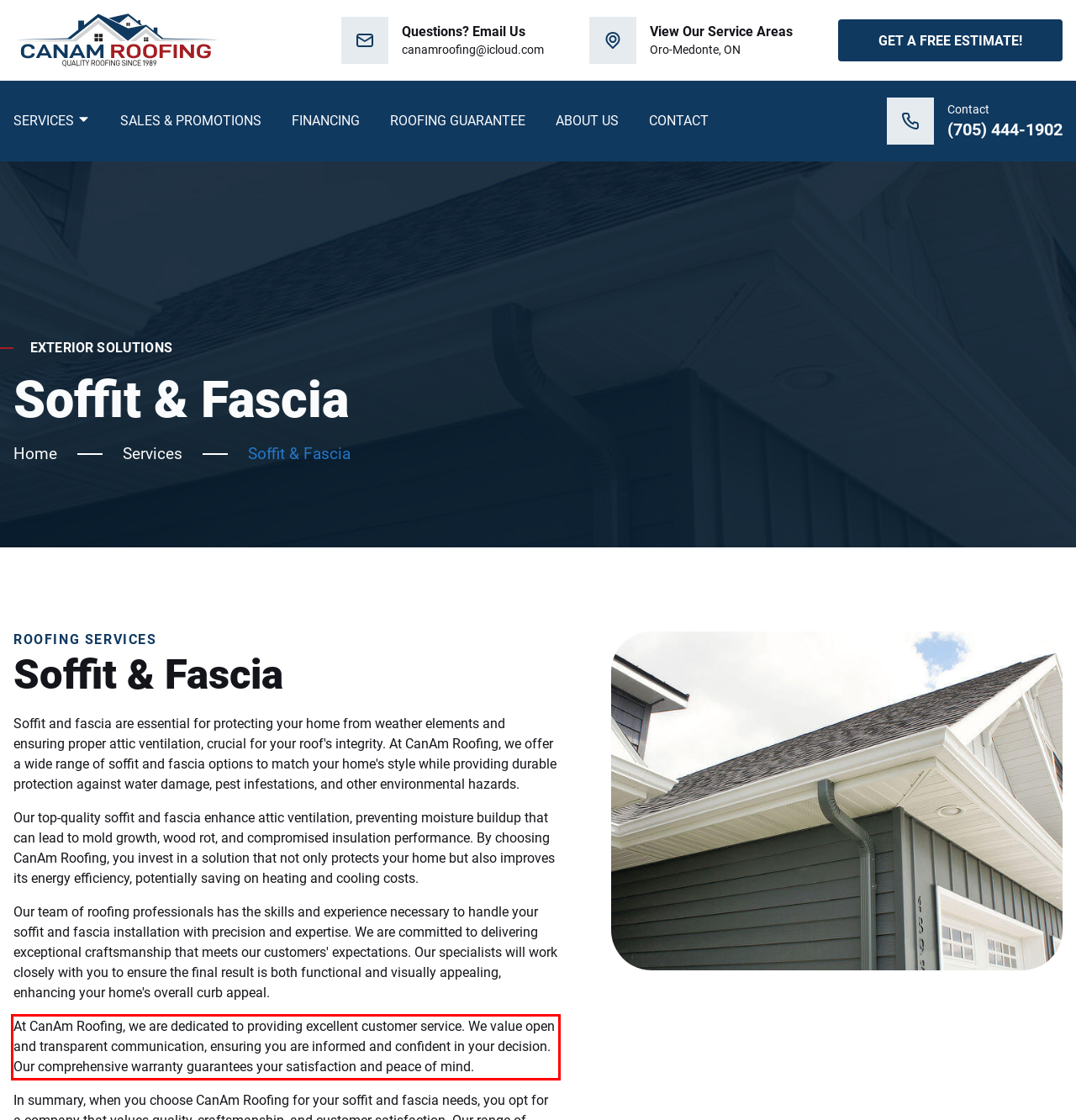You are looking at a screenshot of a webpage with a red rectangle bounding box. Use OCR to identify and extract the text content found inside this red bounding box.

At CanAm Roofing, we are dedicated to providing excellent customer service. We value open and transparent communication, ensuring you are informed and confident in your decision. Our comprehensive warranty guarantees your satisfaction and peace of mind.